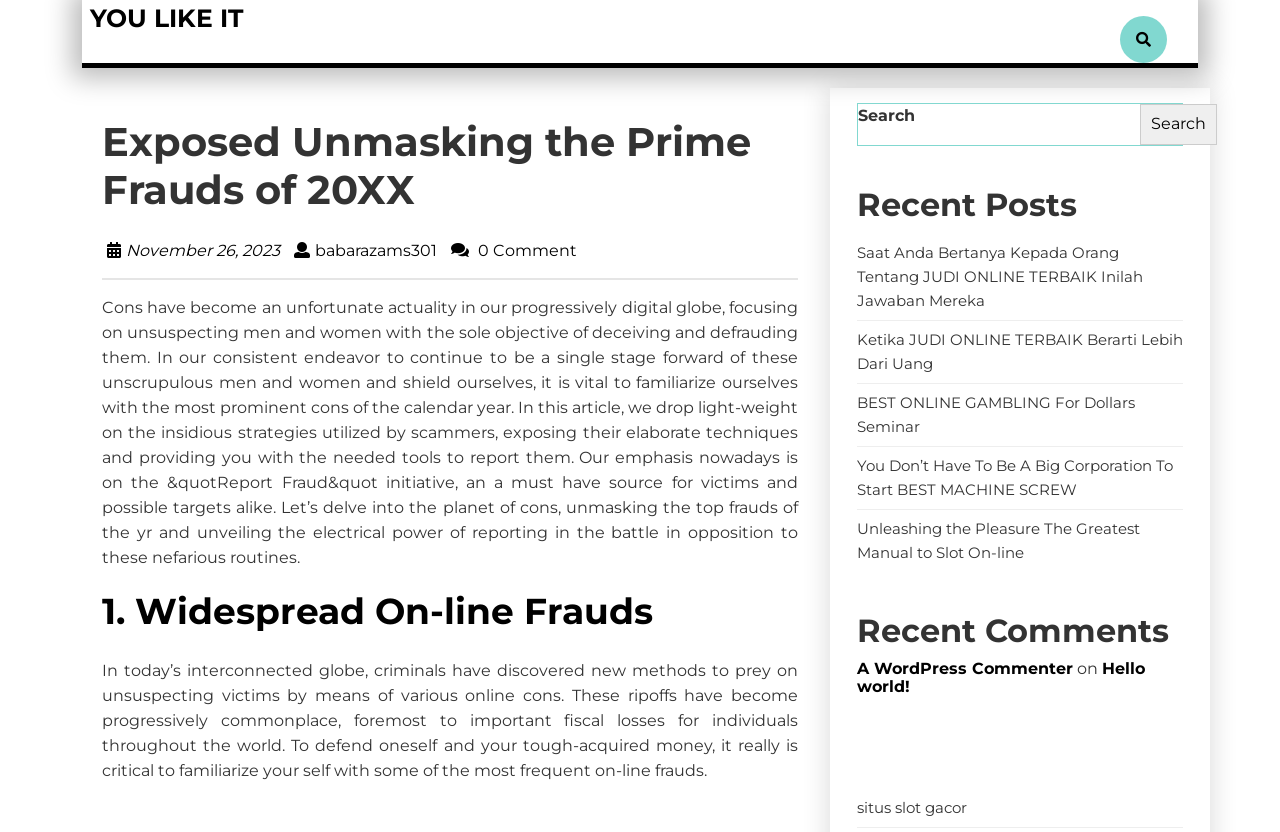Please identify the bounding box coordinates of the clickable area that will allow you to execute the instruction: "Click on the search button".

[0.89, 0.125, 0.951, 0.174]